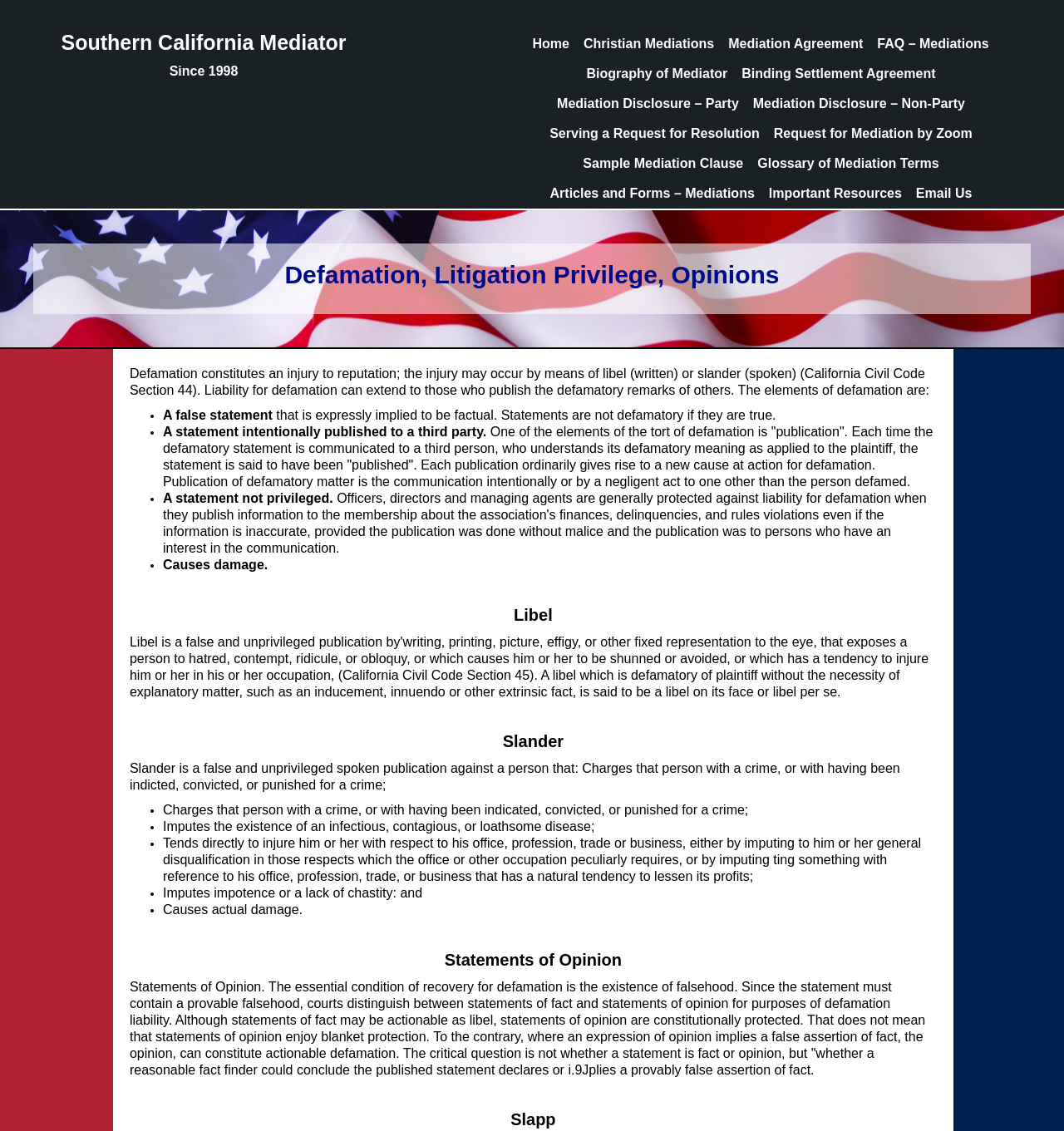Find the bounding box coordinates of the clickable region needed to perform the following instruction: "Check SLAPP". The coordinates should be provided as four float numbers between 0 and 1, i.e., [left, top, right, bottom].

[0.48, 0.982, 0.522, 0.998]